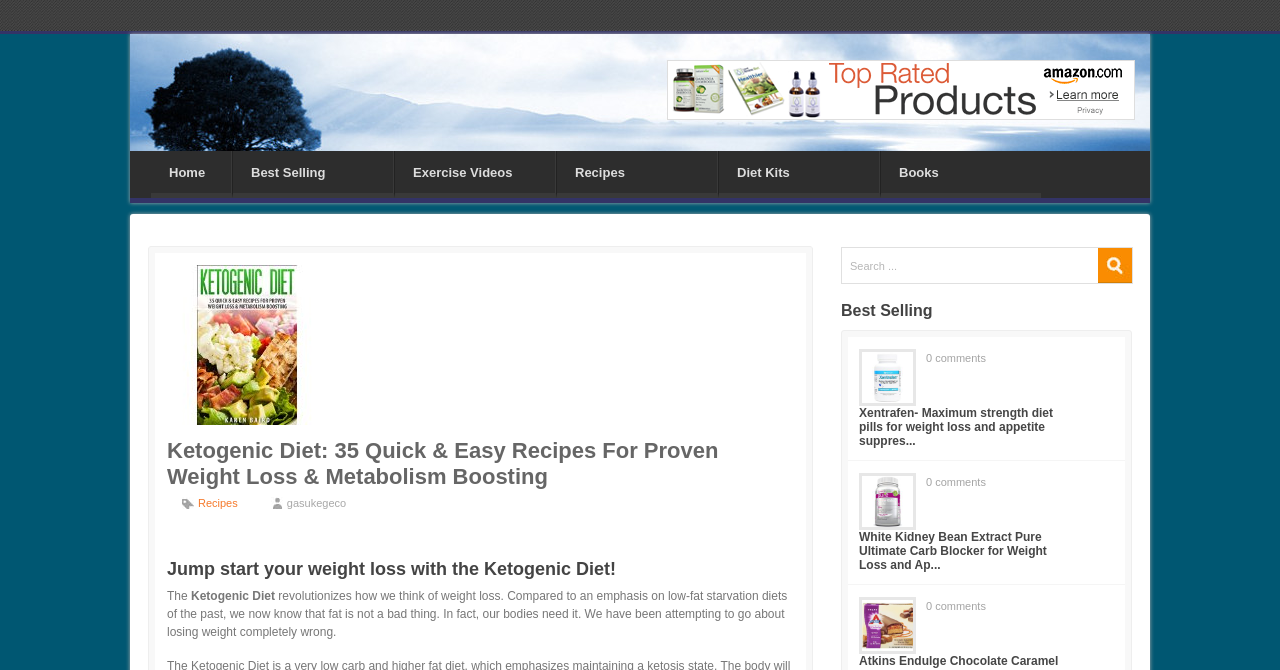Could you highlight the region that needs to be clicked to execute the instruction: "Search for recipes"?

[0.657, 0.369, 0.885, 0.424]